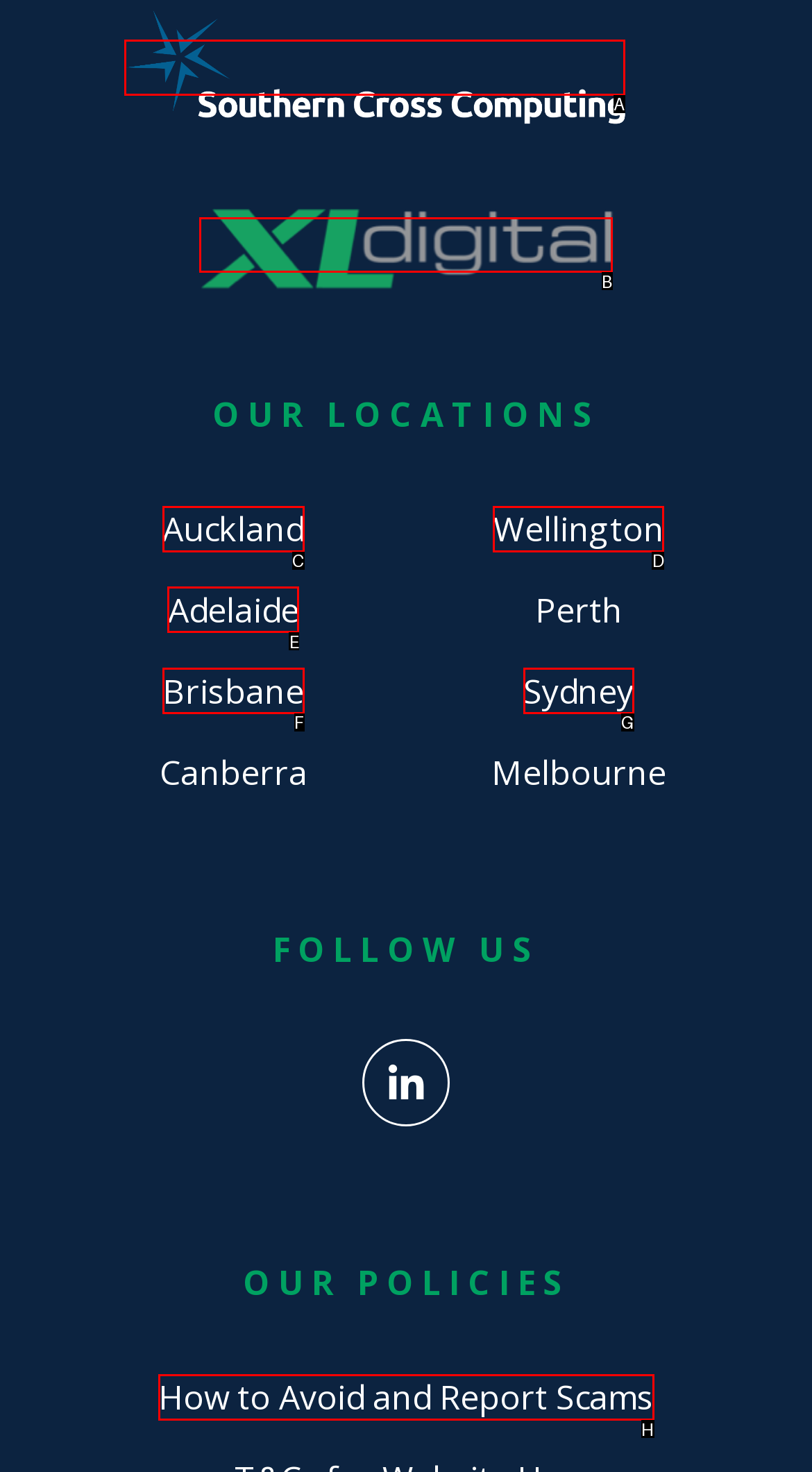From the description: title="Southern Cross Computing", select the HTML element that fits best. Reply with the letter of the appropriate option.

A